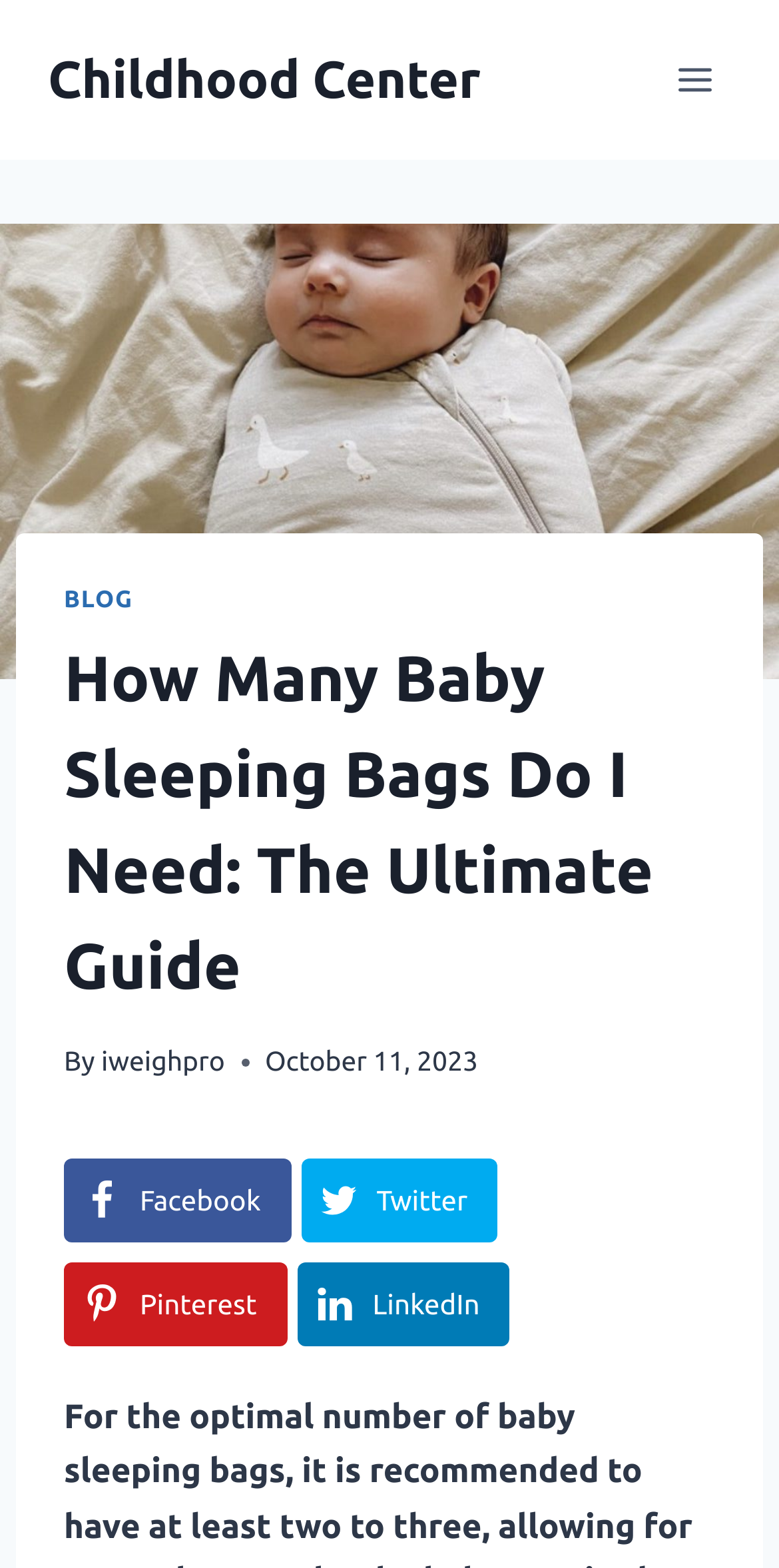Answer the question with a single word or phrase: 
What is the name of the author of this article?

iweighpro